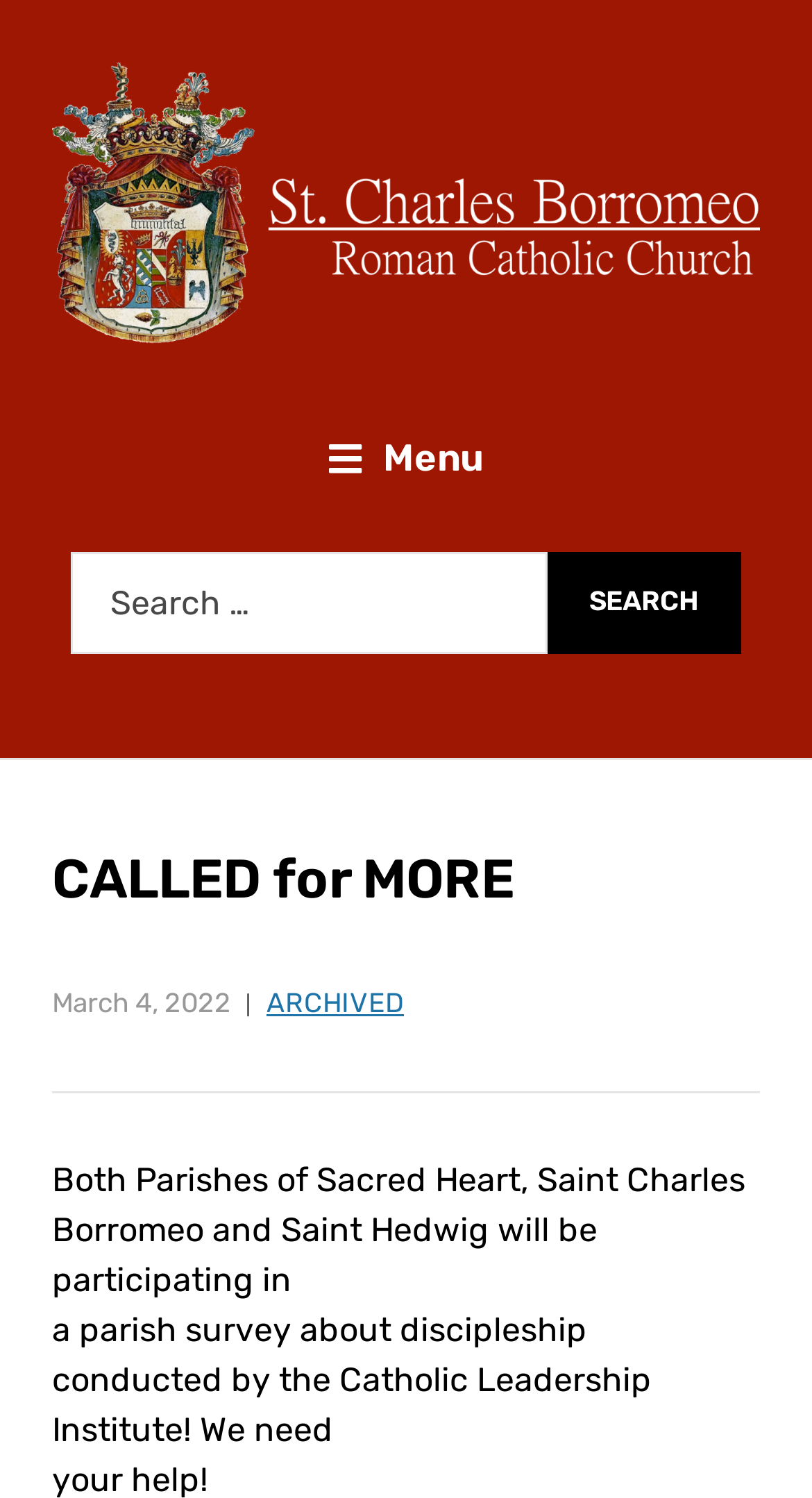What is the topic of the parish survey?
Utilize the information in the image to give a detailed answer to the question.

The StaticText element with the text 'a parish survey about discipleship conducted by the Catholic Leadership Institute!' suggests that the topic of the parish survey is discipleship.